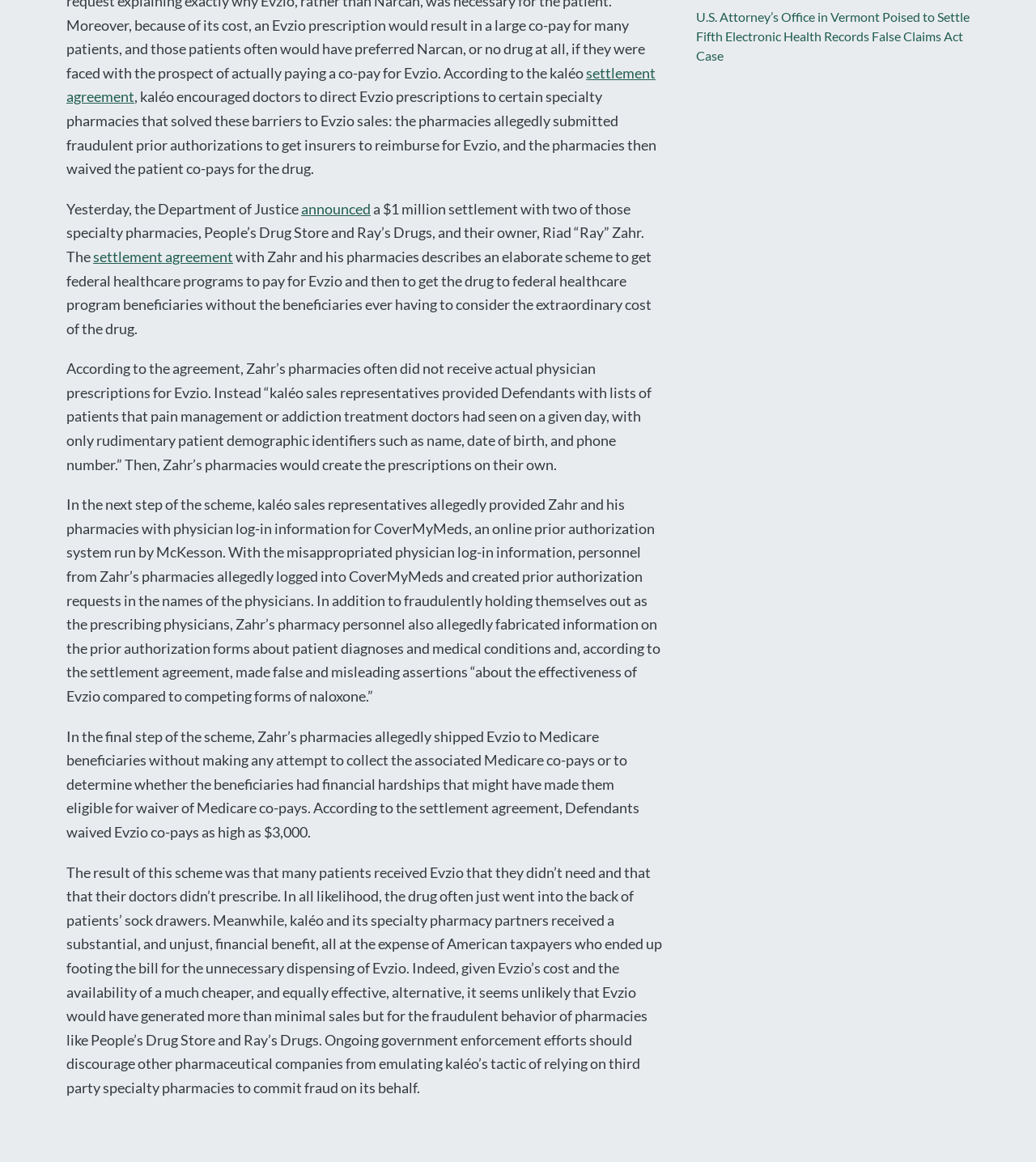Can you find the bounding box coordinates for the UI element given this description: "settlement agreement"? Provide the coordinates as four float numbers between 0 and 1: [left, top, right, bottom].

[0.064, 0.056, 0.633, 0.091]